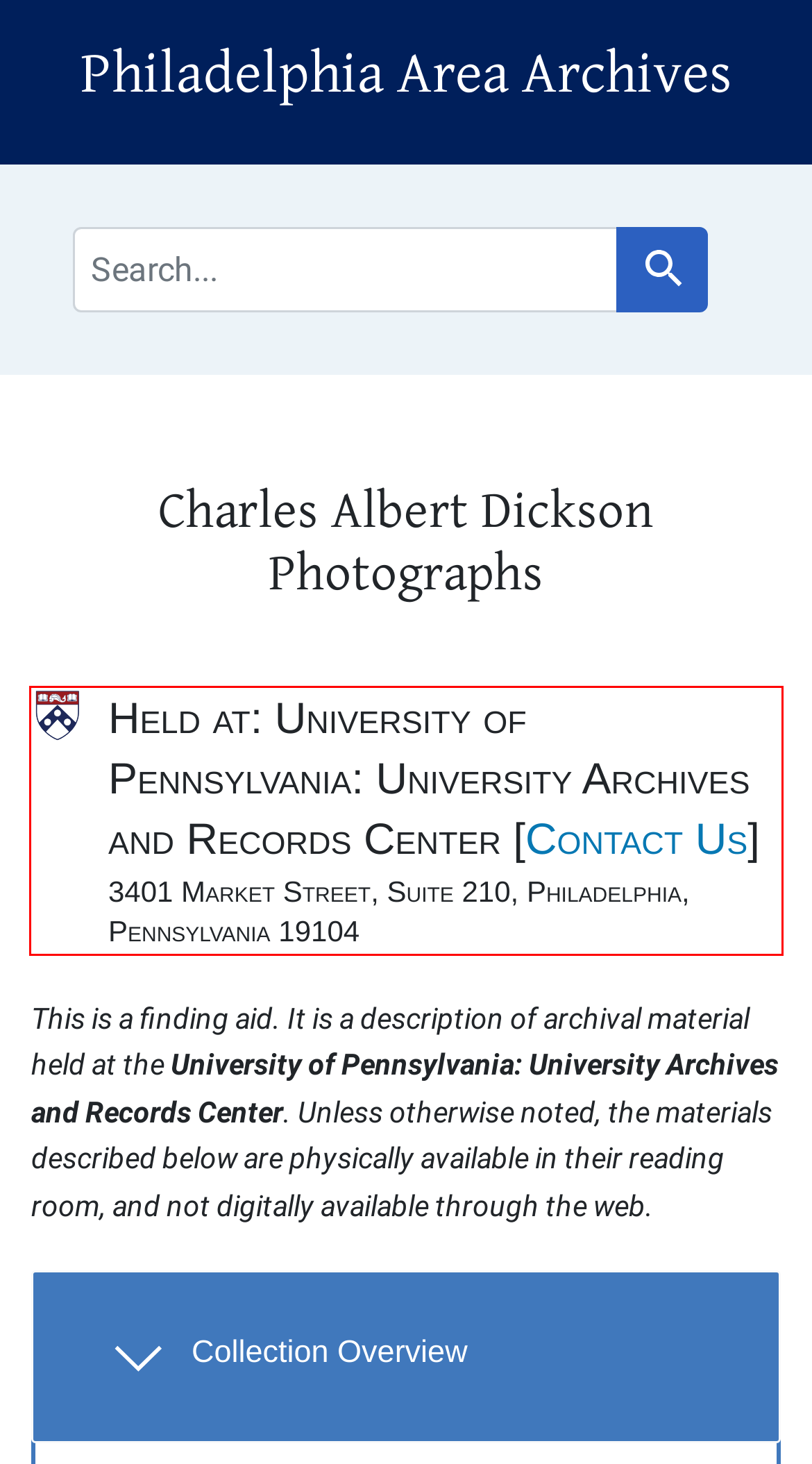You have a screenshot with a red rectangle around a UI element. Recognize and extract the text within this red bounding box using OCR.

Held at: University of Pennsylvania: University Archives and Records Center [Contact Us] 3401 Market Street, Suite 210, Philadelphia, Pennsylvania 19104